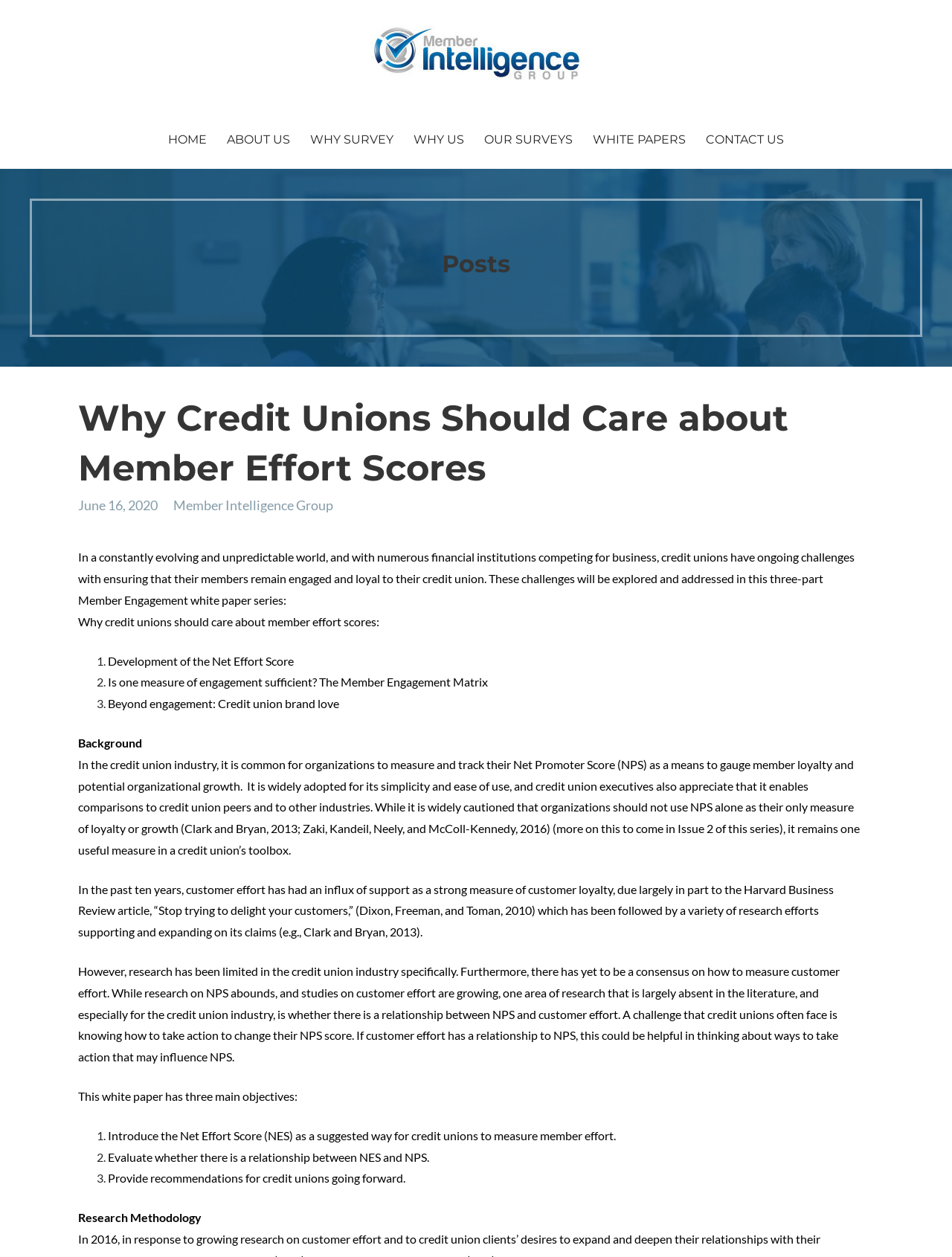Locate the UI element described as follows: "parent_node: Member Intelligence Group". Return the bounding box coordinates as four float numbers between 0 and 1 in the order [left, top, right, bottom].

[0.383, 0.054, 0.617, 0.066]